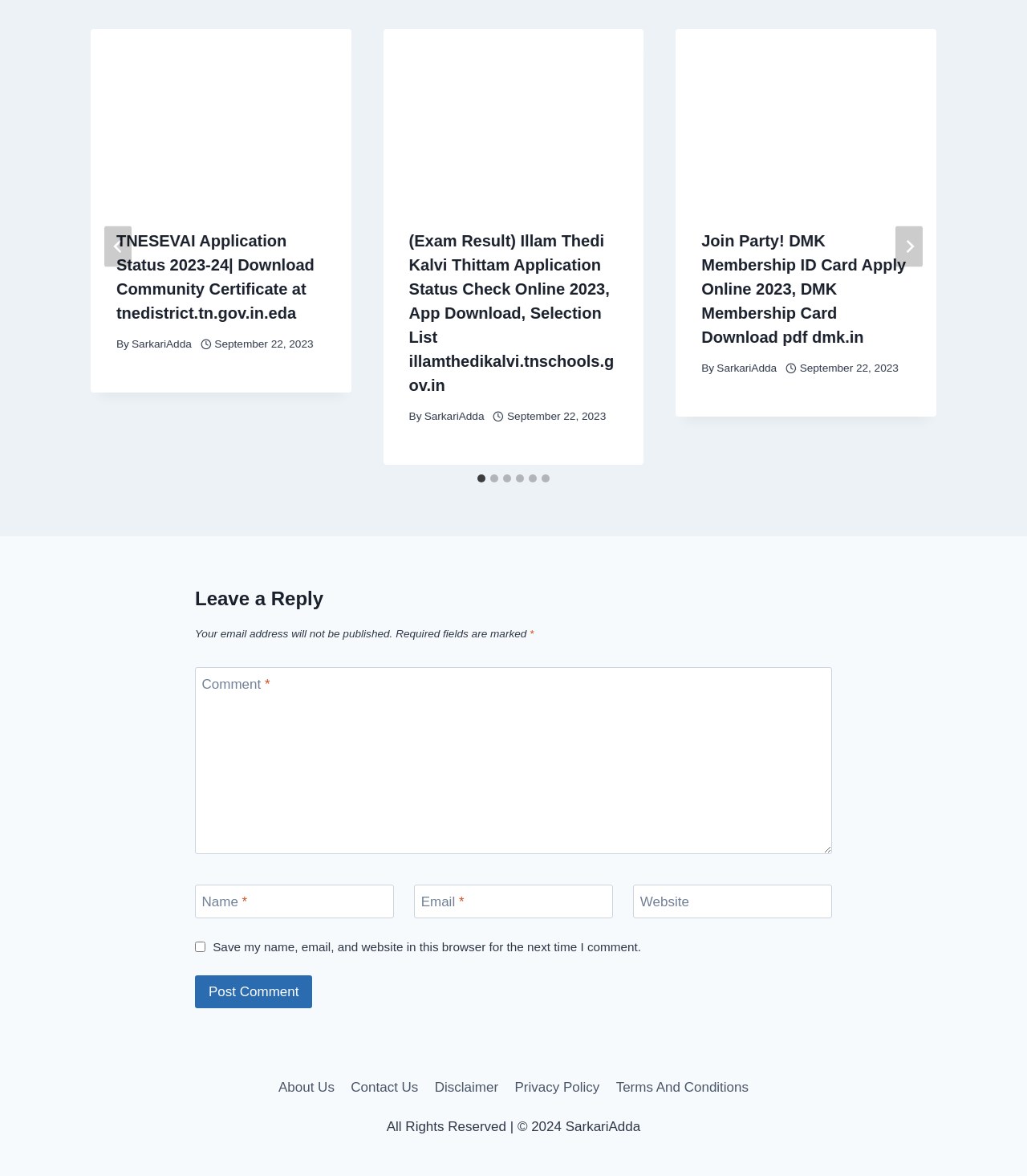Please determine the bounding box coordinates of the element to click in order to execute the following instruction: "Click the 'Post Comment' button". The coordinates should be four float numbers between 0 and 1, specified as [left, top, right, bottom].

[0.19, 0.829, 0.304, 0.857]